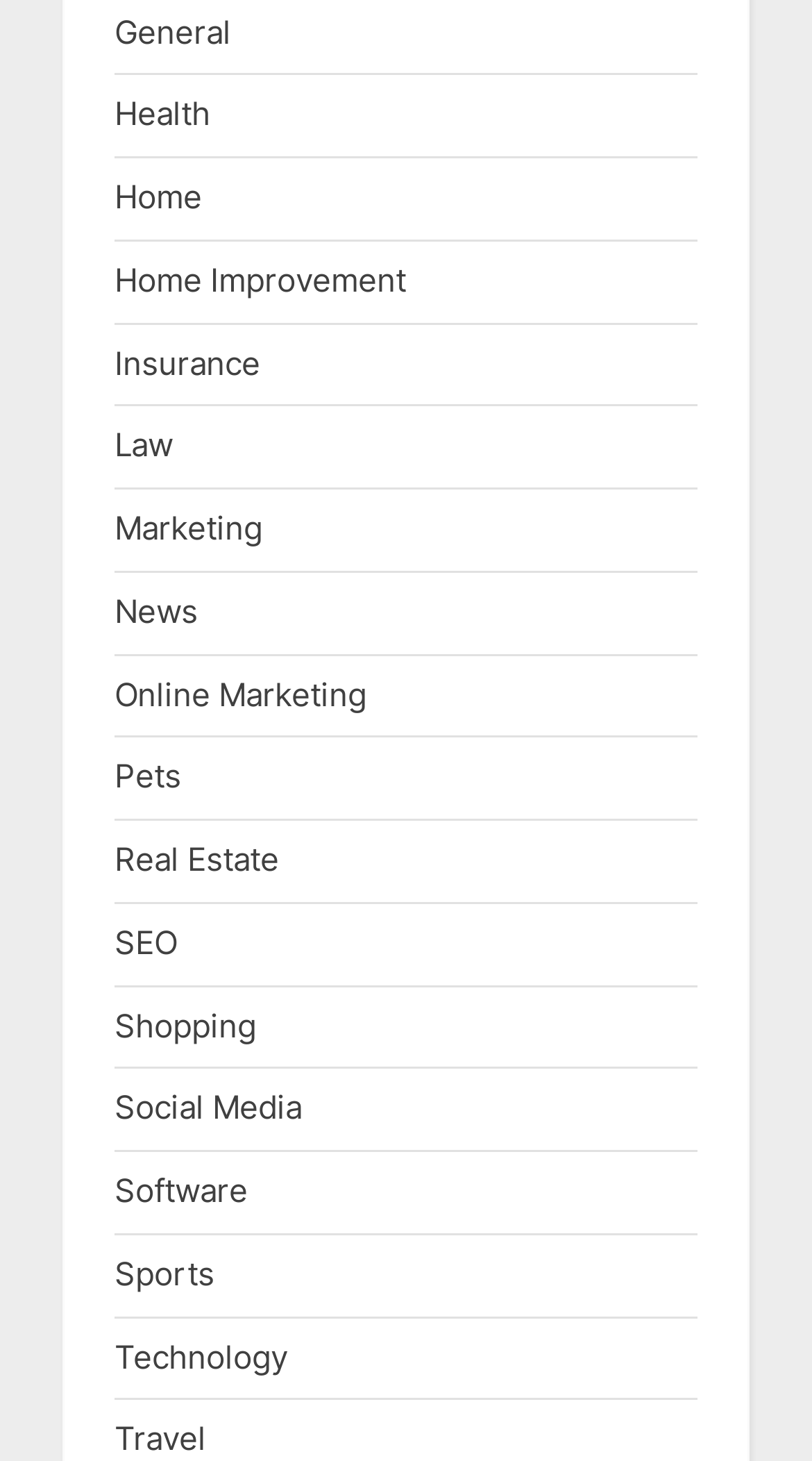What is the first category?
Using the image, respond with a single word or phrase.

General